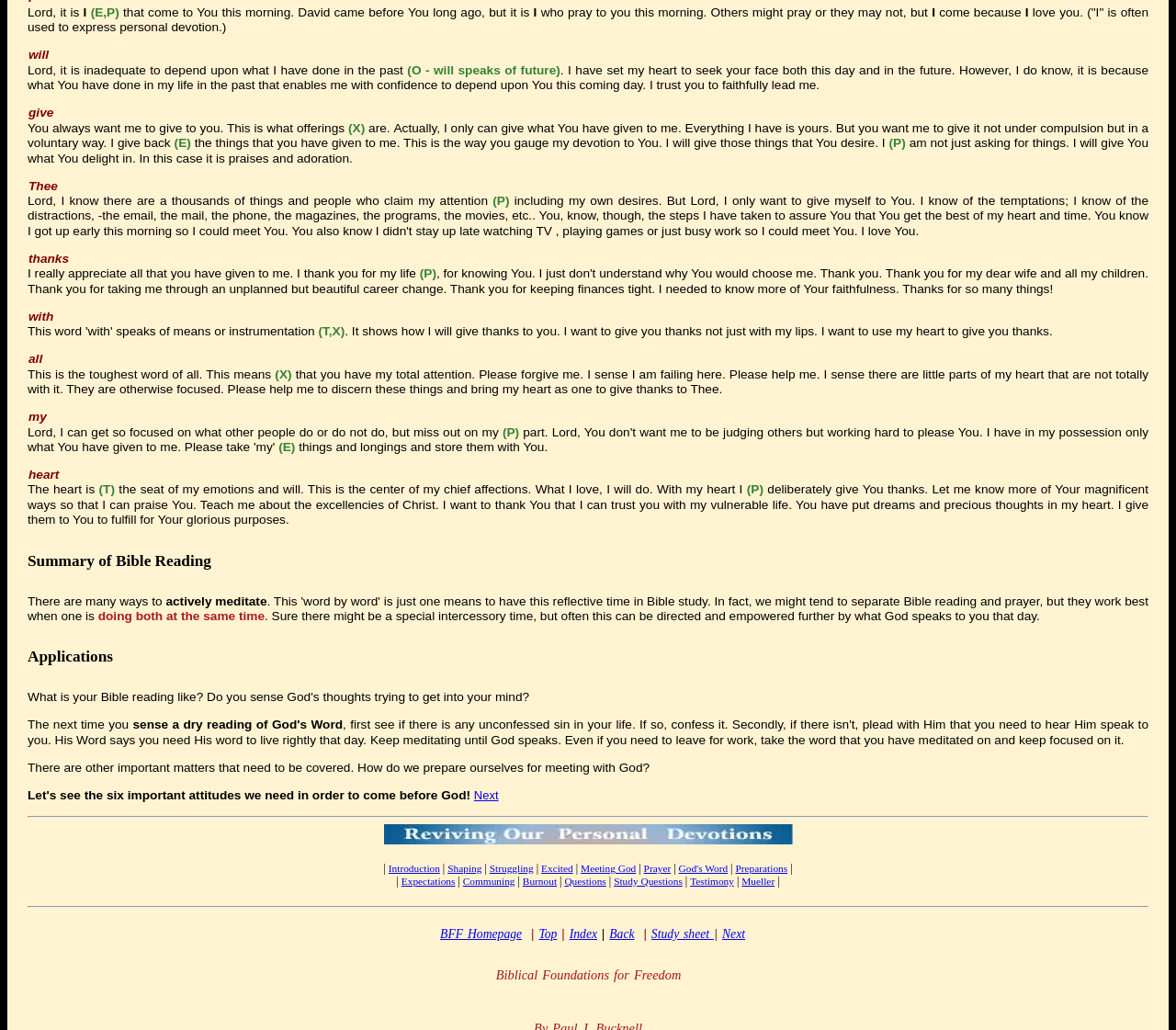Locate the bounding box coordinates of the area where you should click to accomplish the instruction: "go to 'Introduction'".

[0.33, 0.838, 0.374, 0.848]